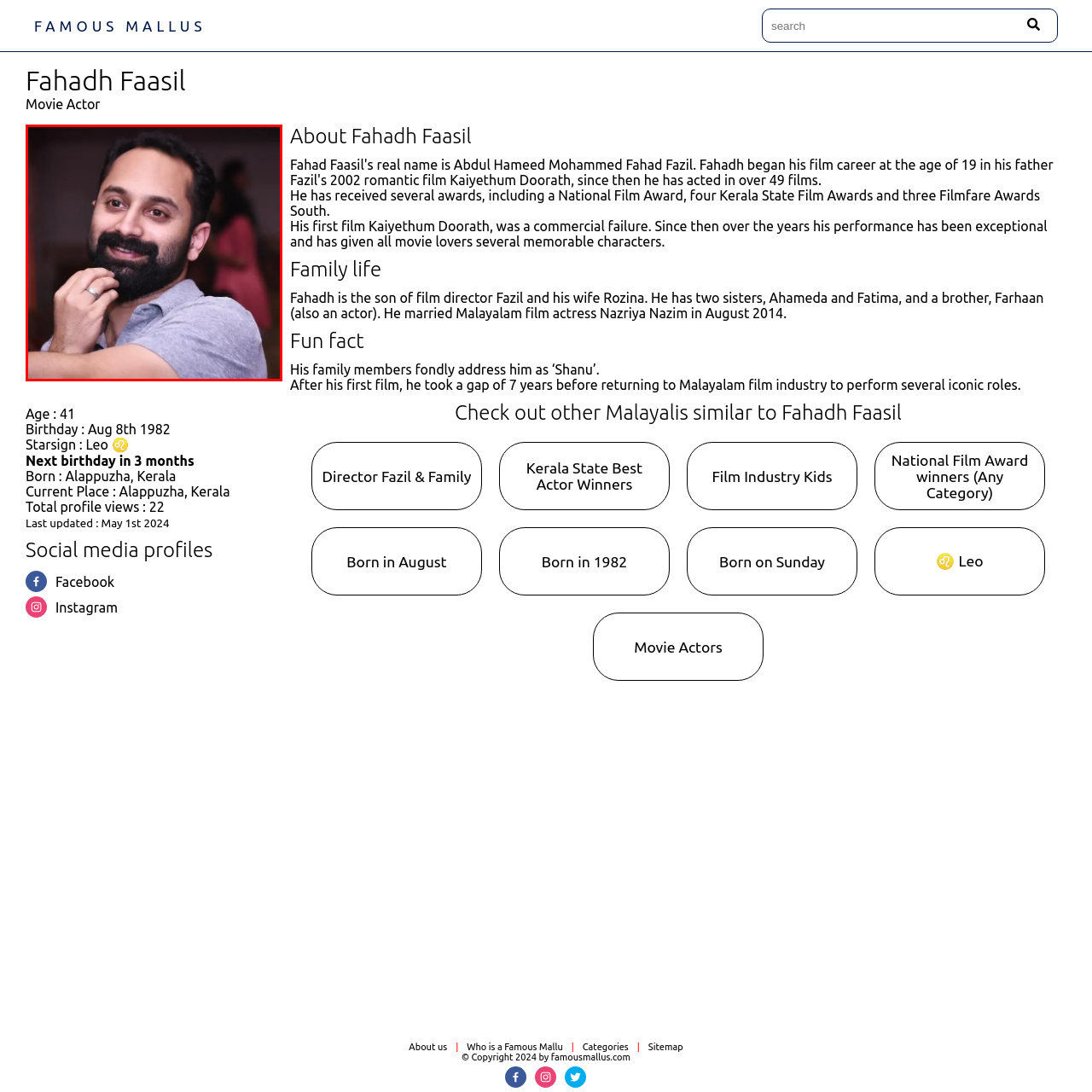Describe in detail what is depicted in the image enclosed by the red lines.

The image features Fahadh Faasil, a prominent Indian movie actor known for his significant contributions to Malayalam cinema. He is depicted with a charming smile and a well-groomed beard, showcasing a relaxed and approachable demeanor. Fahadh is dressed in a casual grey shirt, and his thoughtful expression suggests a moment of reflection or conversation. The background is slightly blurred, hinting at an informal gathering, likely indicating his warm personality that resonates with fans and acquaintances alike. Known for his versatility in portraying a wide range of characters, he has garnered several accolades, including a National Film Award and multiple Kerala State Film Awards.